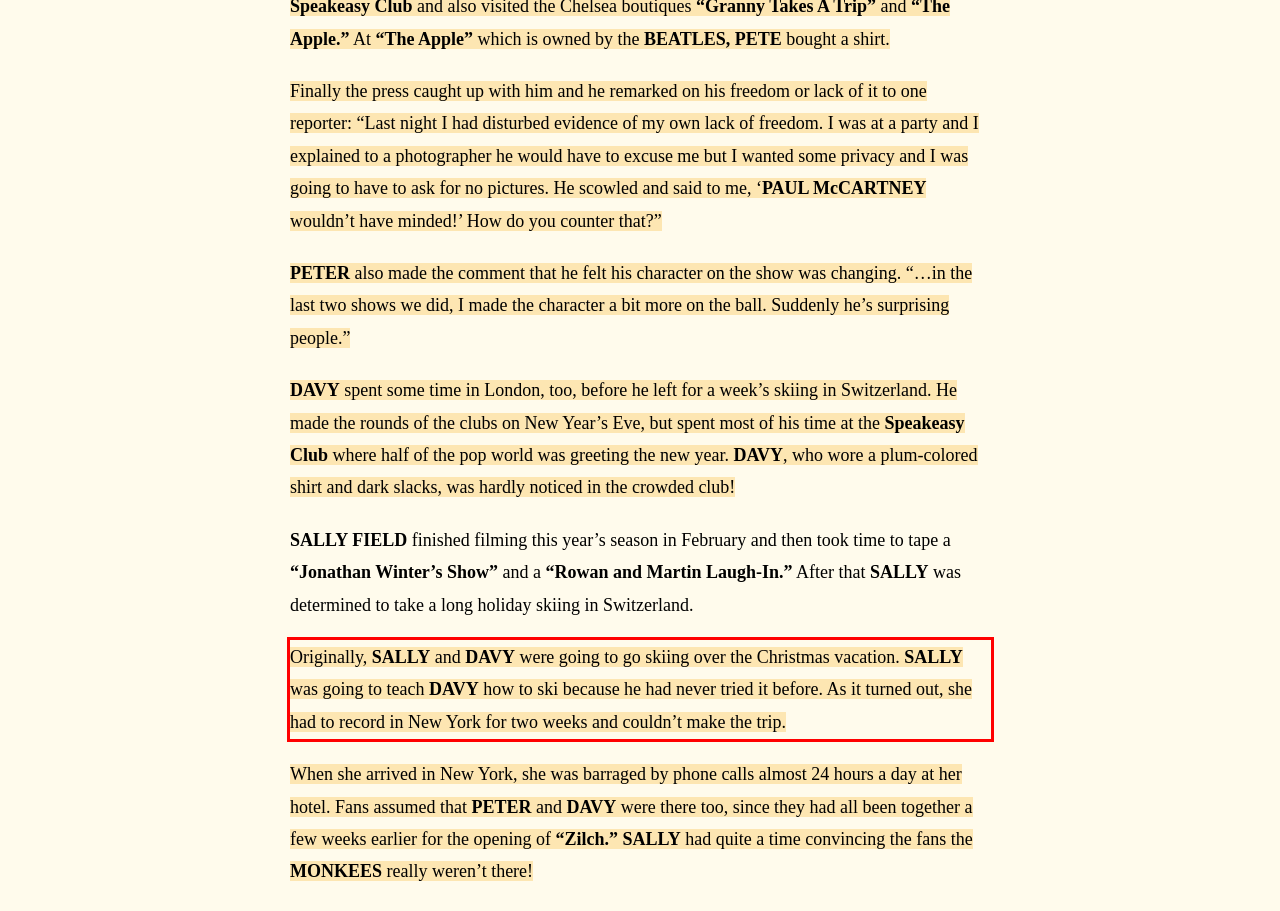Look at the screenshot of the webpage, locate the red rectangle bounding box, and generate the text content that it contains.

Originally, SALLY and DAVY were going to go skiing over the Christmas vacation. SALLY was going to teach DAVY how to ski because he had never tried it before. As it turned out, she had to record in New York for two weeks and couldn’t make the trip.